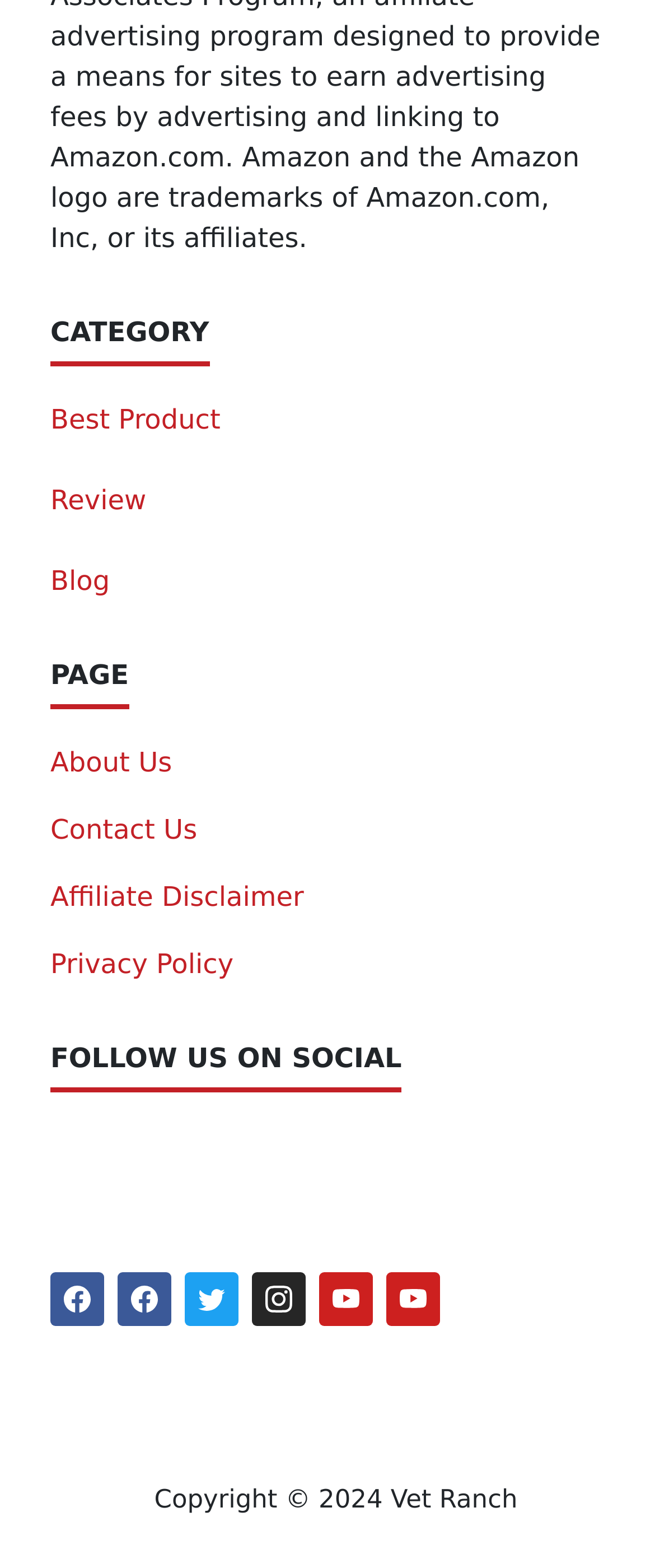Determine the bounding box coordinates for the UI element described. Format the coordinates as (top-left x, top-left y, bottom-right x, bottom-right y) and ensure all values are between 0 and 1. Element description: alt="VET RANCH LOGO"

[0.077, 0.753, 0.923, 0.773]